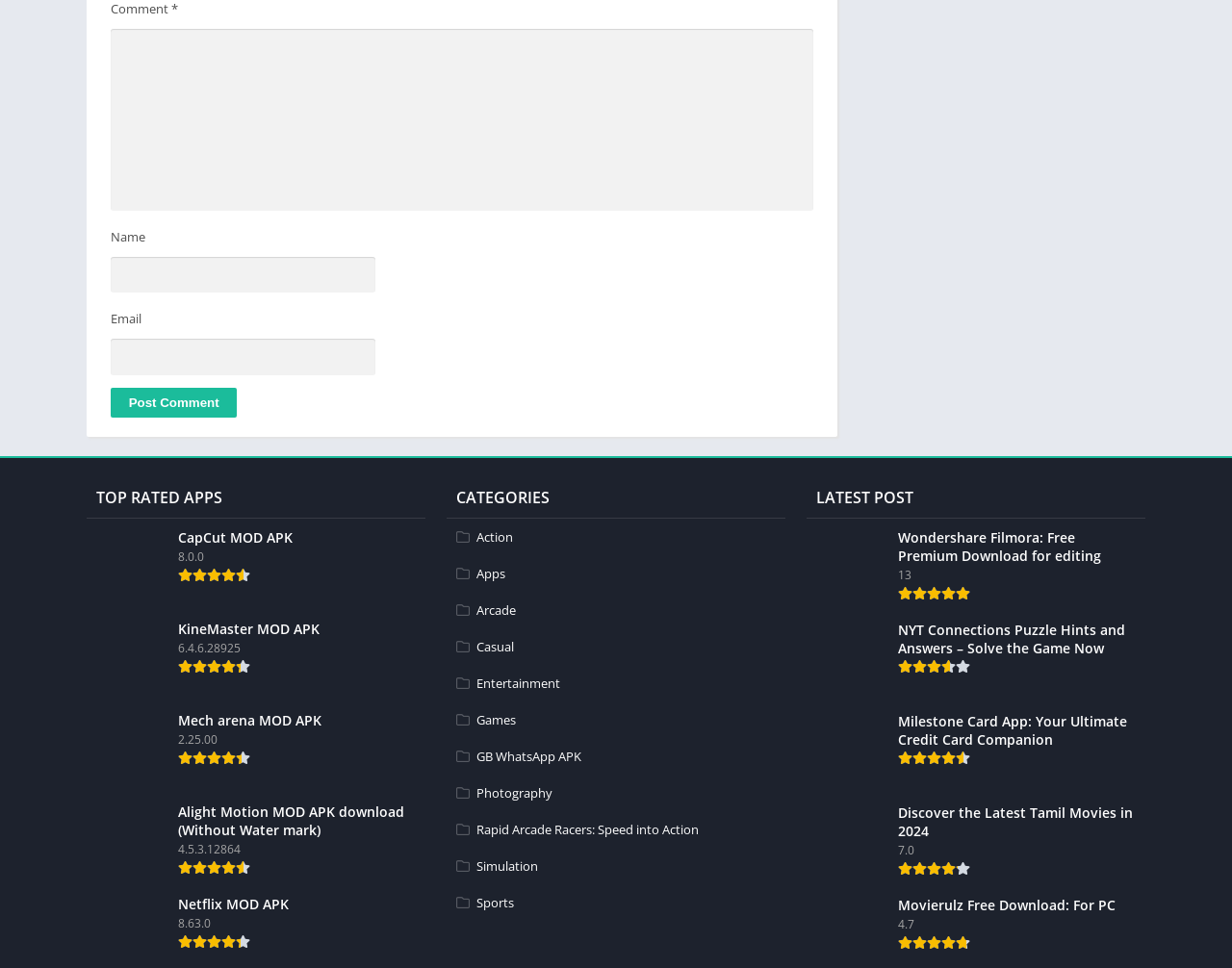What type of content is listed under 'TOP RATED APPS'?
Provide a detailed answer to the question using information from the image.

The section 'TOP RATED APPS' lists several links to different apps, including CapCut MOD APK, Kine Master APK MOD, and Meca Arena MOD APK, along with their corresponding images.